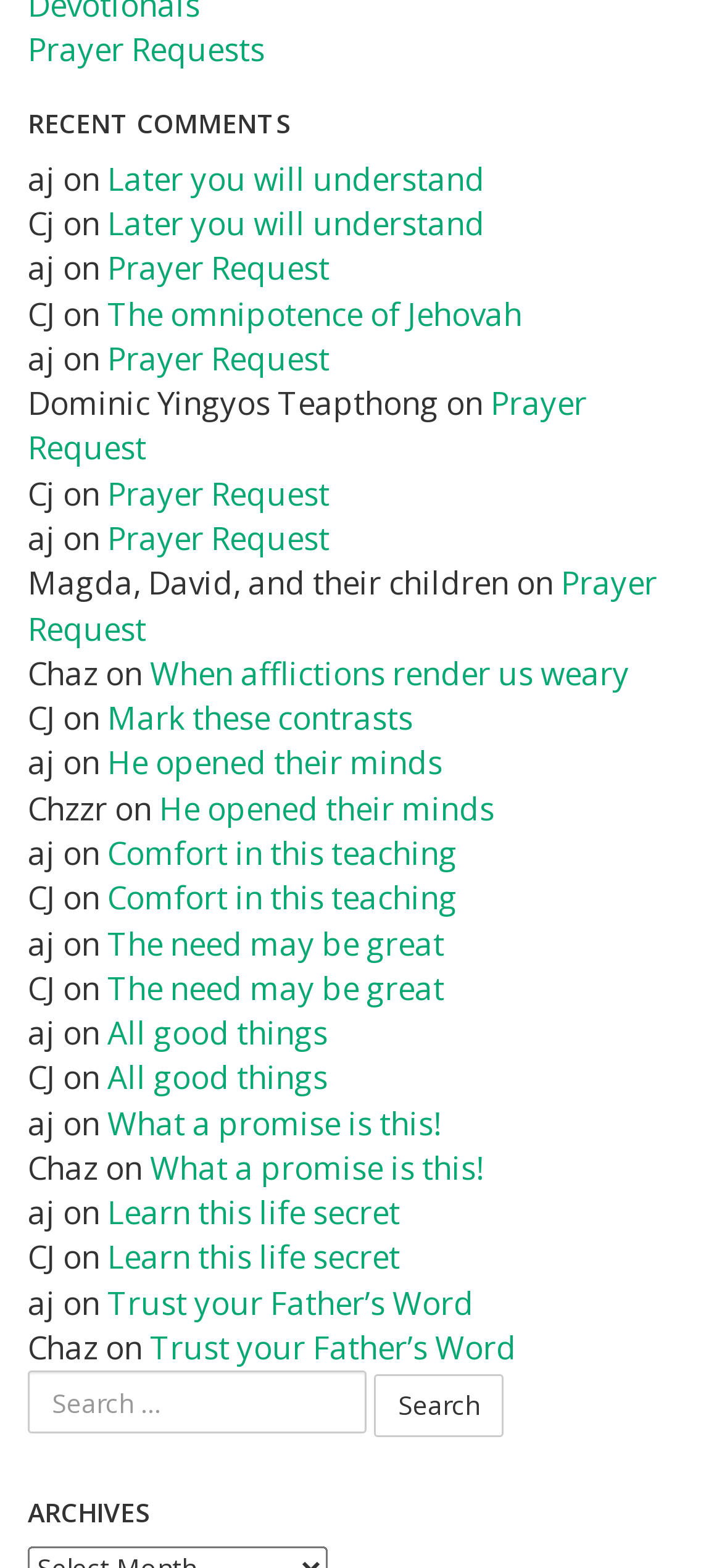Identify the bounding box coordinates necessary to click and complete the given instruction: "View recent comments".

[0.038, 0.07, 0.962, 0.088]